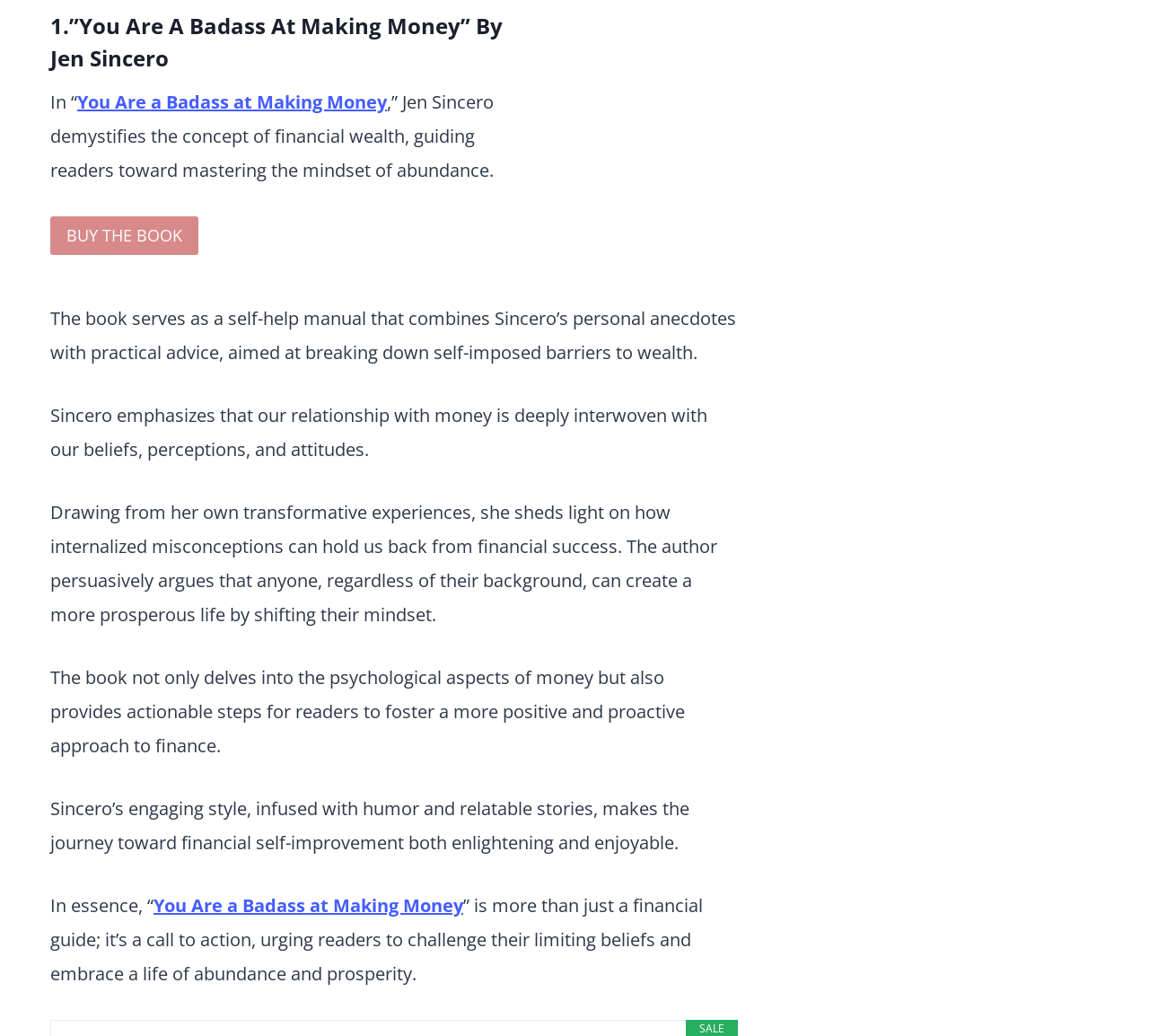What is the title of the first book?
Use the information from the screenshot to give a comprehensive response to the question.

The title of the first book is obtained by reading the heading element with the text '1.”You Are A Badass At Making Money” By Jen Sincero'.